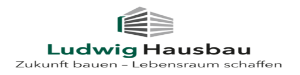From the image, can you give a detailed response to the question below:
What does the tagline 'Zukunft bauen – Lebensraum schaffen' translate to?

The tagline 'Zukunft bauen – Lebensraum schaffen' is a German phrase that translates to 'Building the future - creating living space', highlighting the company's commitment to innovative building solutions and sustainable living environments.